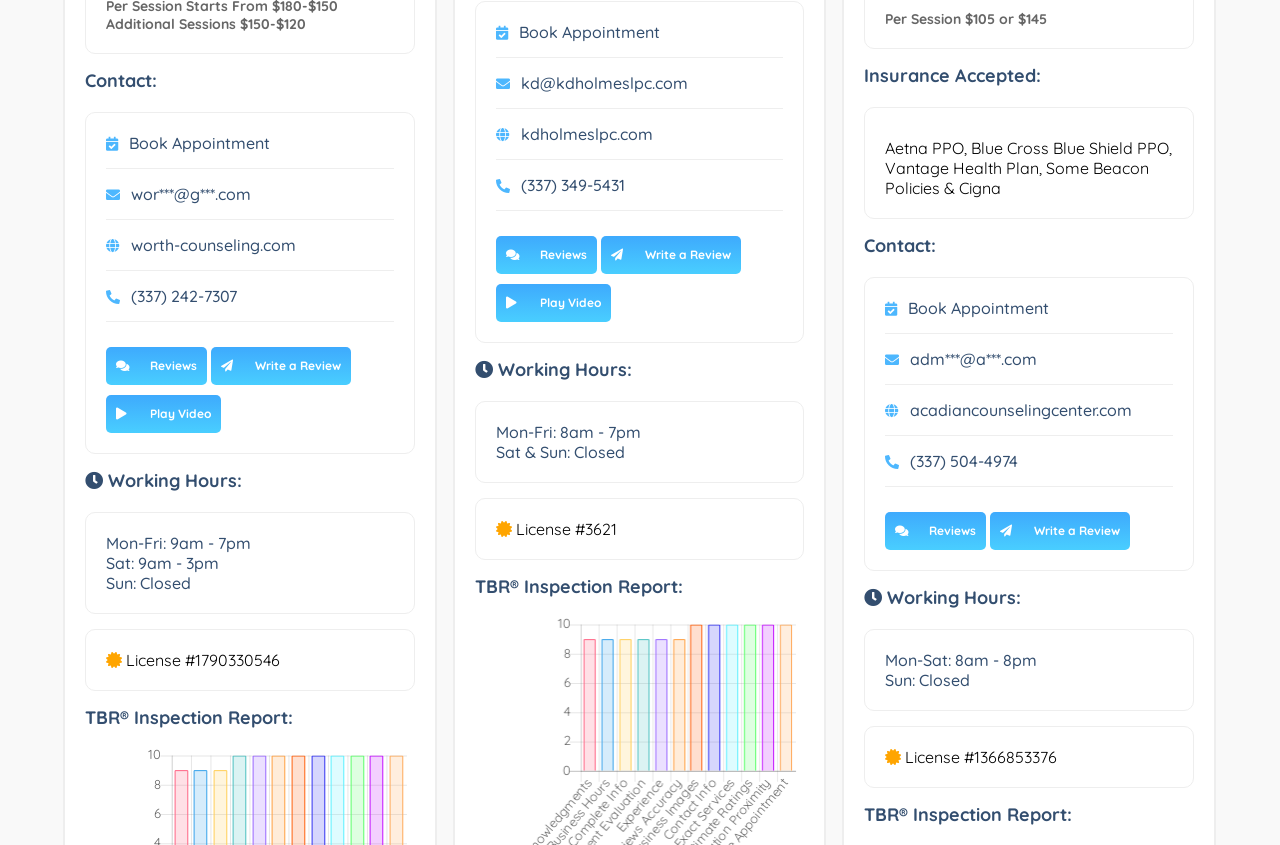Specify the bounding box coordinates of the region I need to click to perform the following instruction: "Call the sales hotline". The coordinates must be four float numbers in the range of 0 to 1, i.e., [left, top, right, bottom].

None